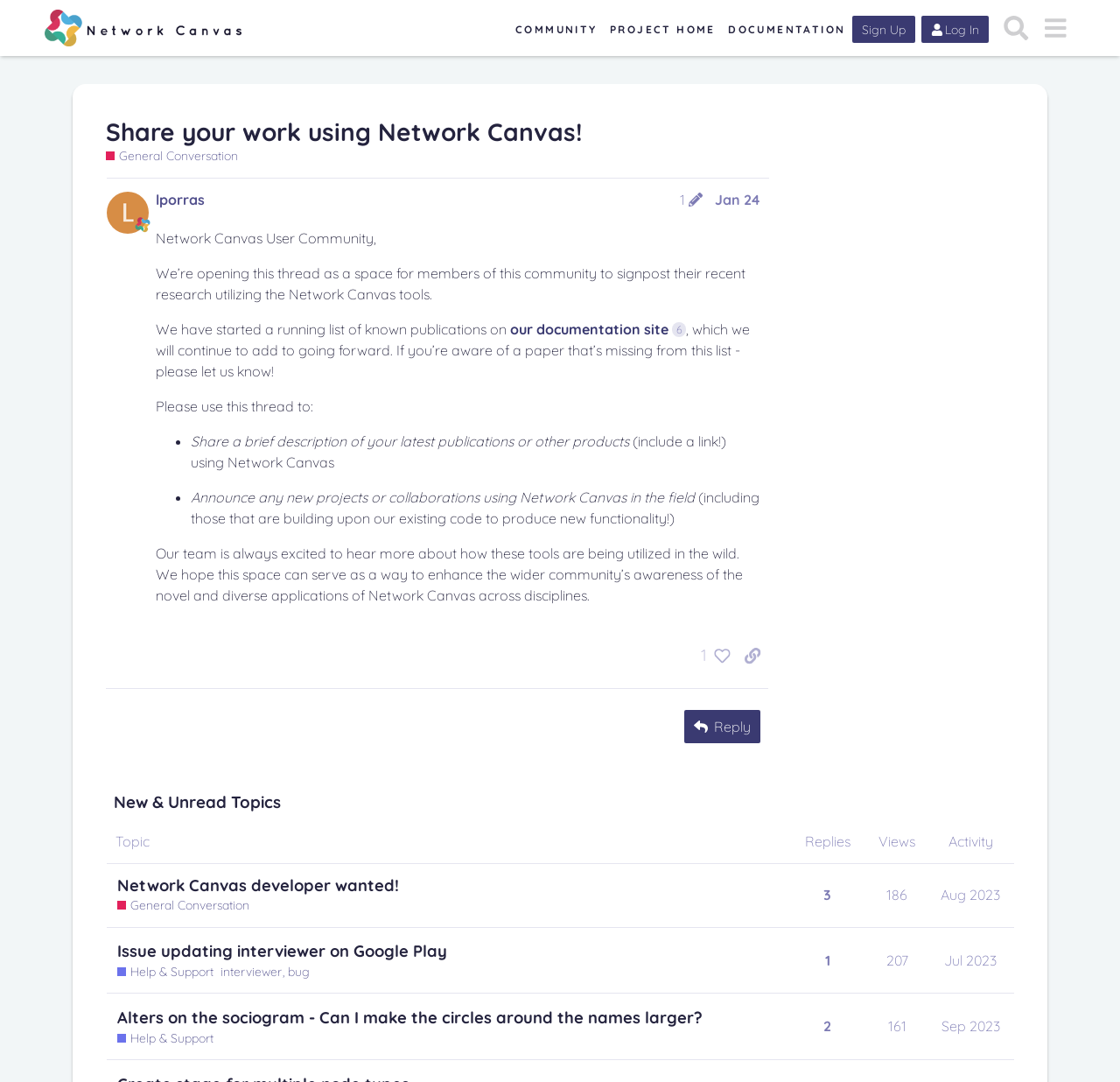Determine the bounding box for the UI element that matches this description: "Help & Support".

[0.105, 0.951, 0.191, 0.967]